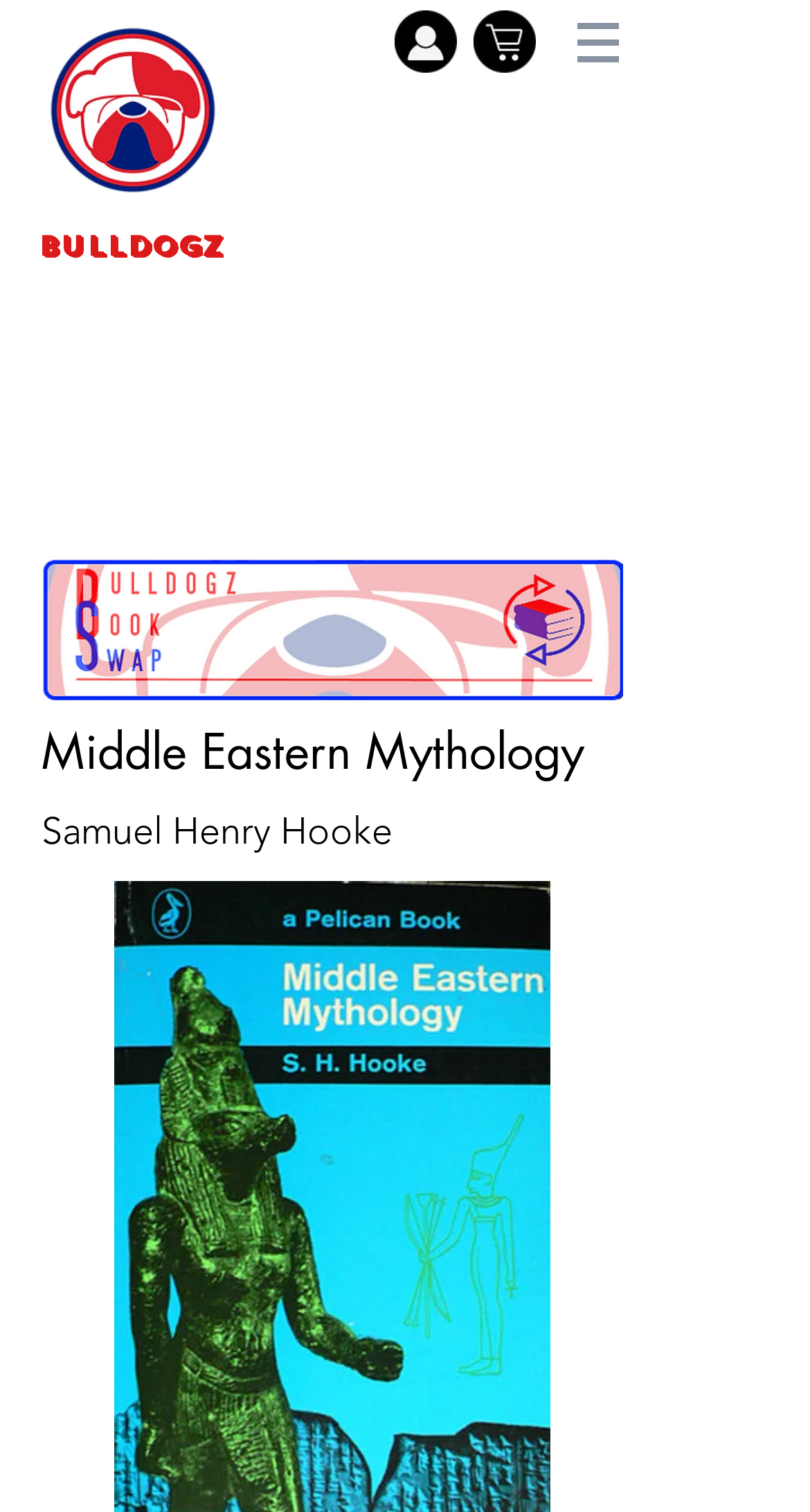What is the bounding box coordinate of the 'bookswap logo.png'?
Based on the image, give a concise answer in the form of a single word or short phrase.

[0.051, 0.37, 0.769, 0.463]